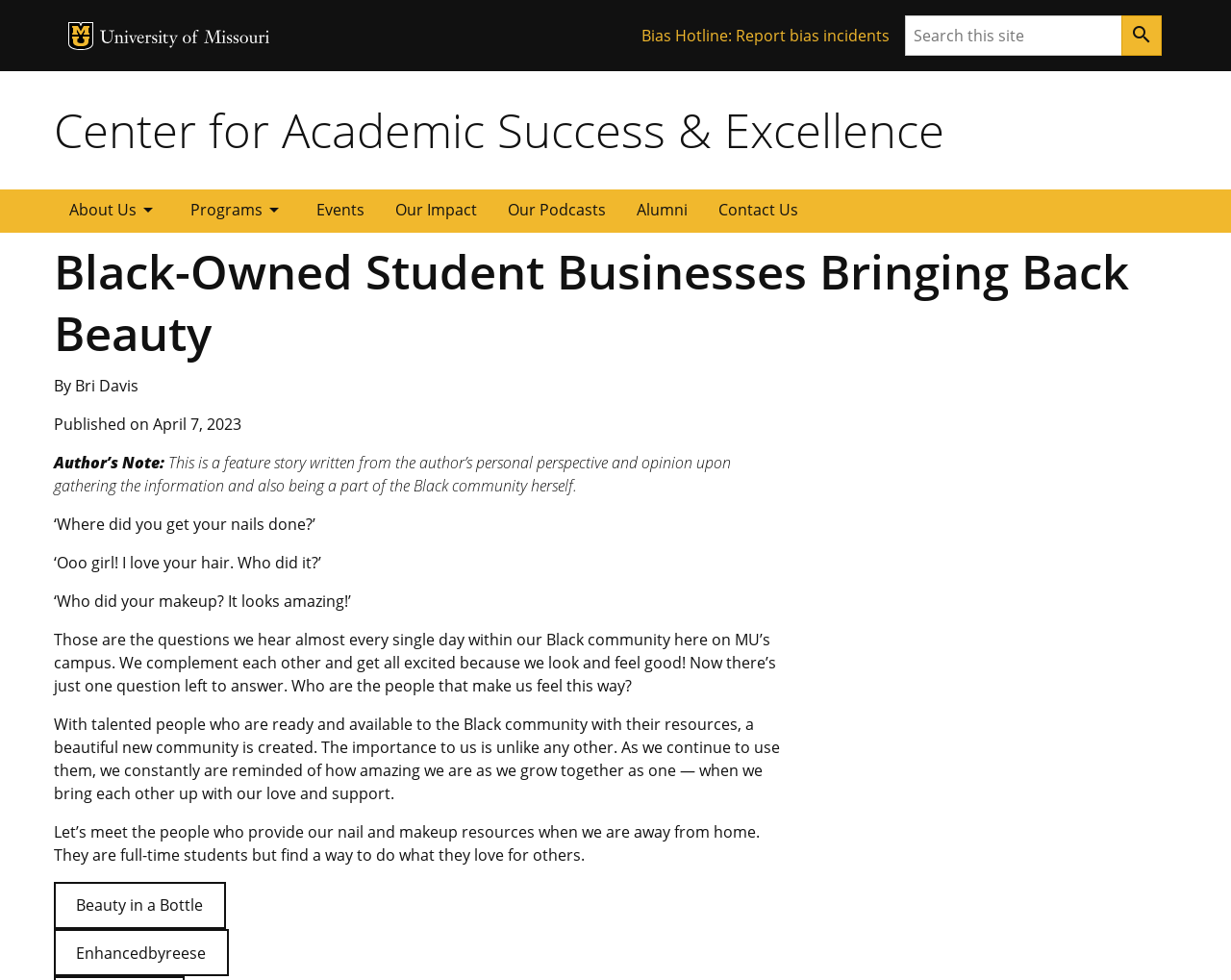Who is the author of the feature story?
Please give a well-detailed answer to the question.

The question asks for the author of the feature story, which can be found in the static text element with the text 'By Bri Davis' below the heading element.